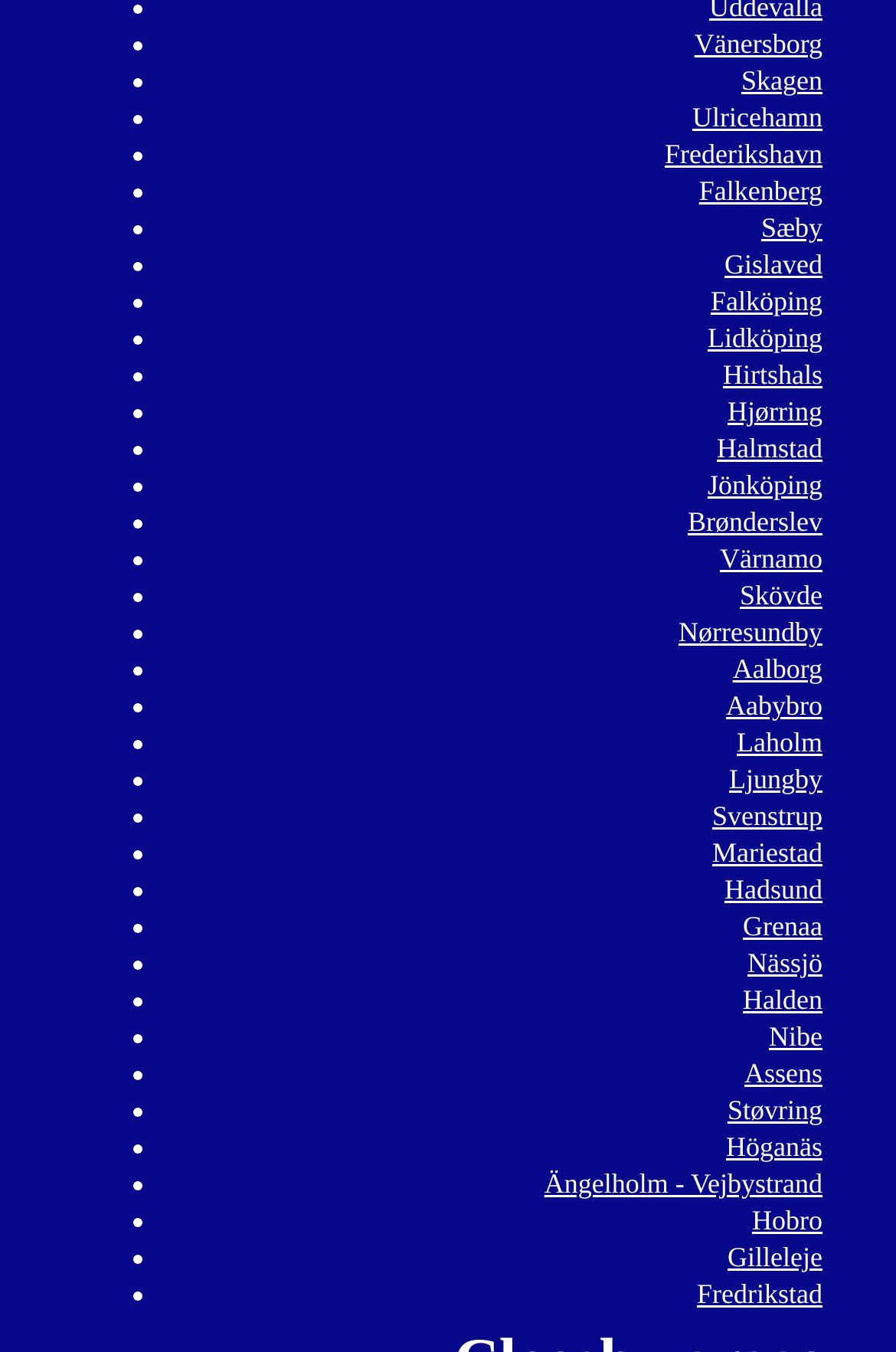Please give a succinct answer to the question in one word or phrase:
How many links are on this webpage?

506